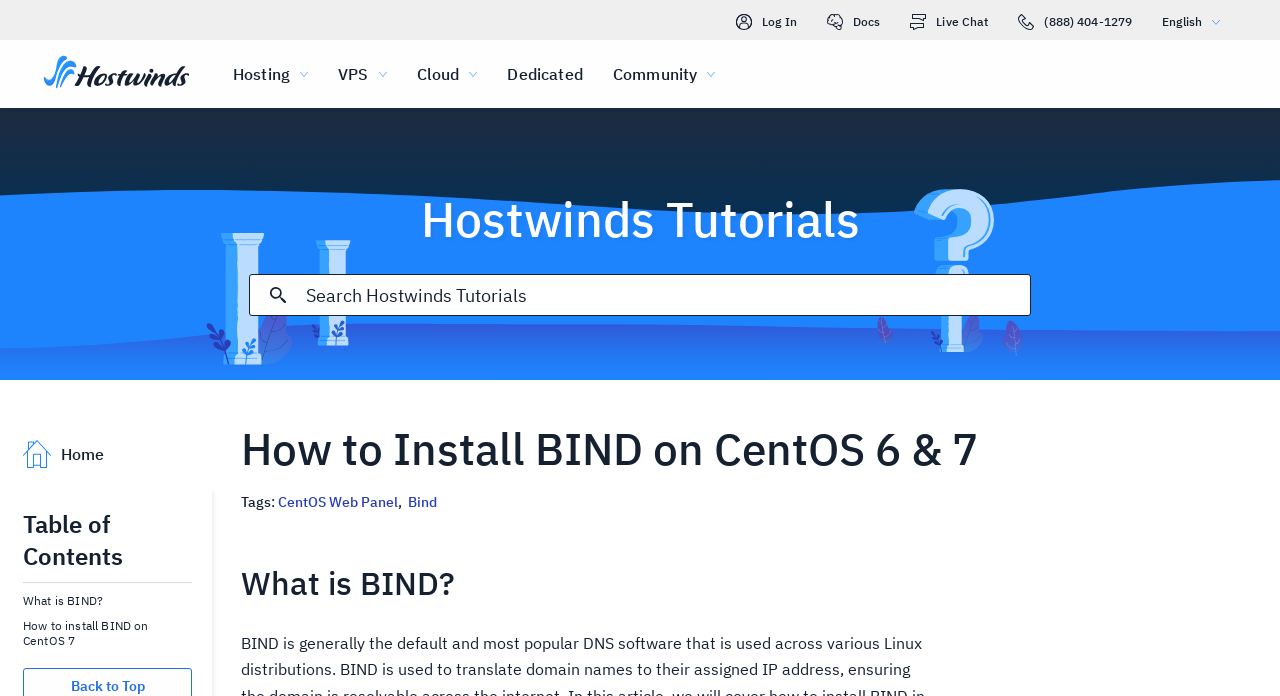Provide the bounding box coordinates for the UI element described in this sentence: "aria-label="Facebook" title="Facebook"". The coordinates should be four float values between 0 and 1, i.e., [left, top, right, bottom].

None